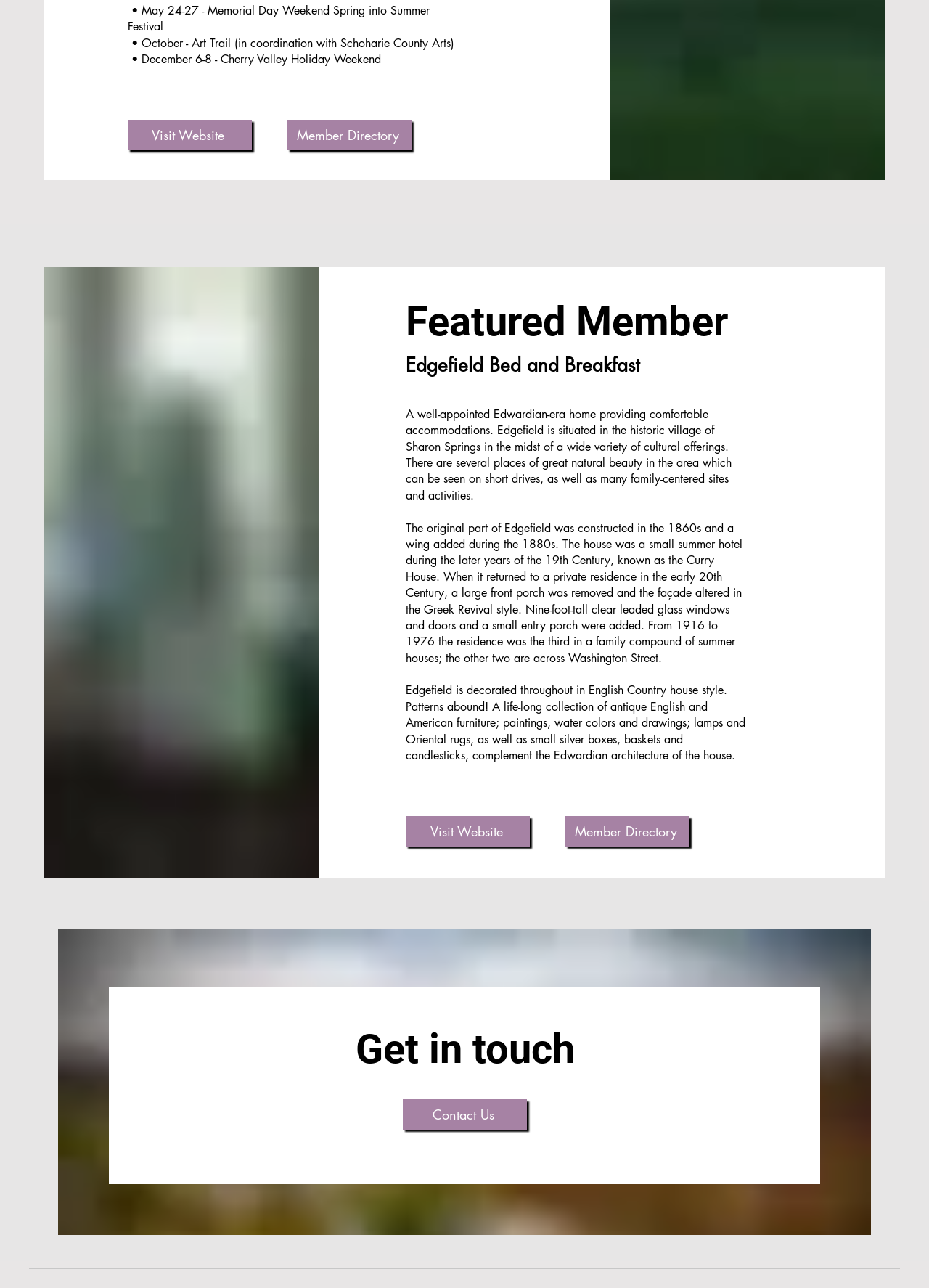Bounding box coordinates should be provided in the format (top-left x, top-left y, bottom-right x, bottom-right y) with all values between 0 and 1. Identify the bounding box for this UI element: aria-label="Historic Cherry Valley Businesses onInstagram"

[0.162, 0.062, 0.18, 0.076]